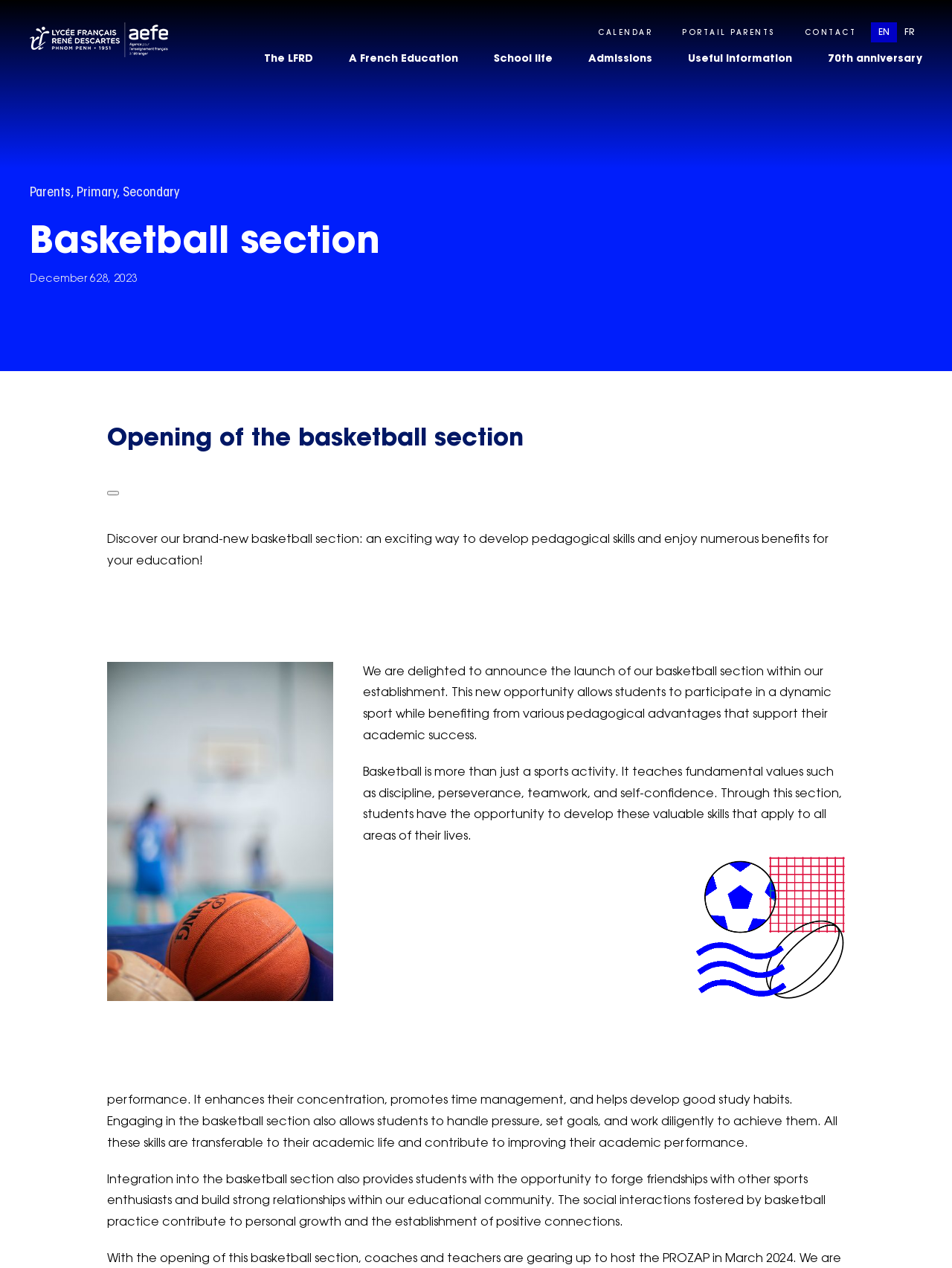Extract the bounding box coordinates for the UI element described as: "School life".

[0.519, 0.018, 0.58, 0.076]